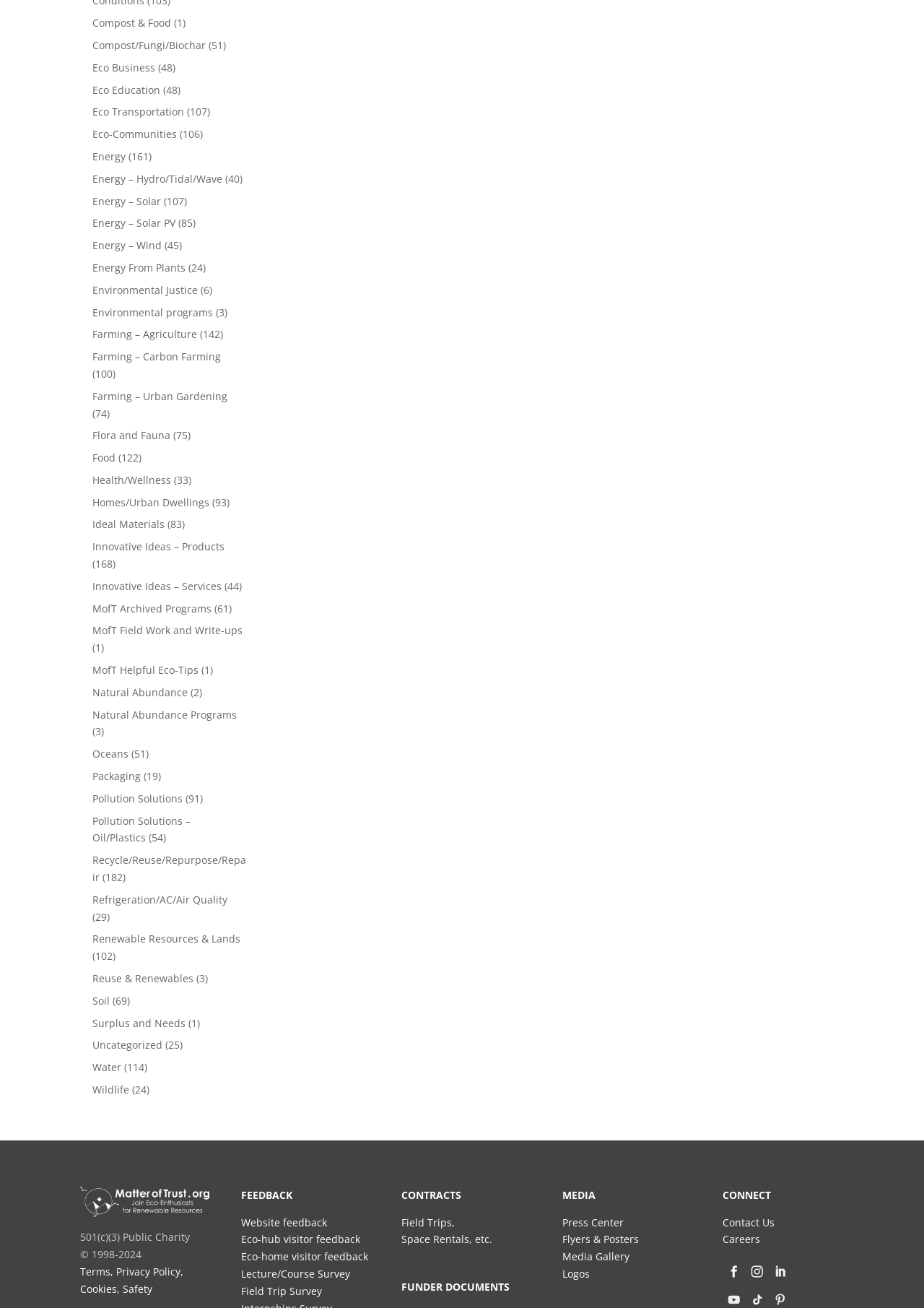Can you specify the bounding box coordinates for the region that should be clicked to fulfill this instruction: "Click on Compost & Food".

[0.1, 0.012, 0.185, 0.023]